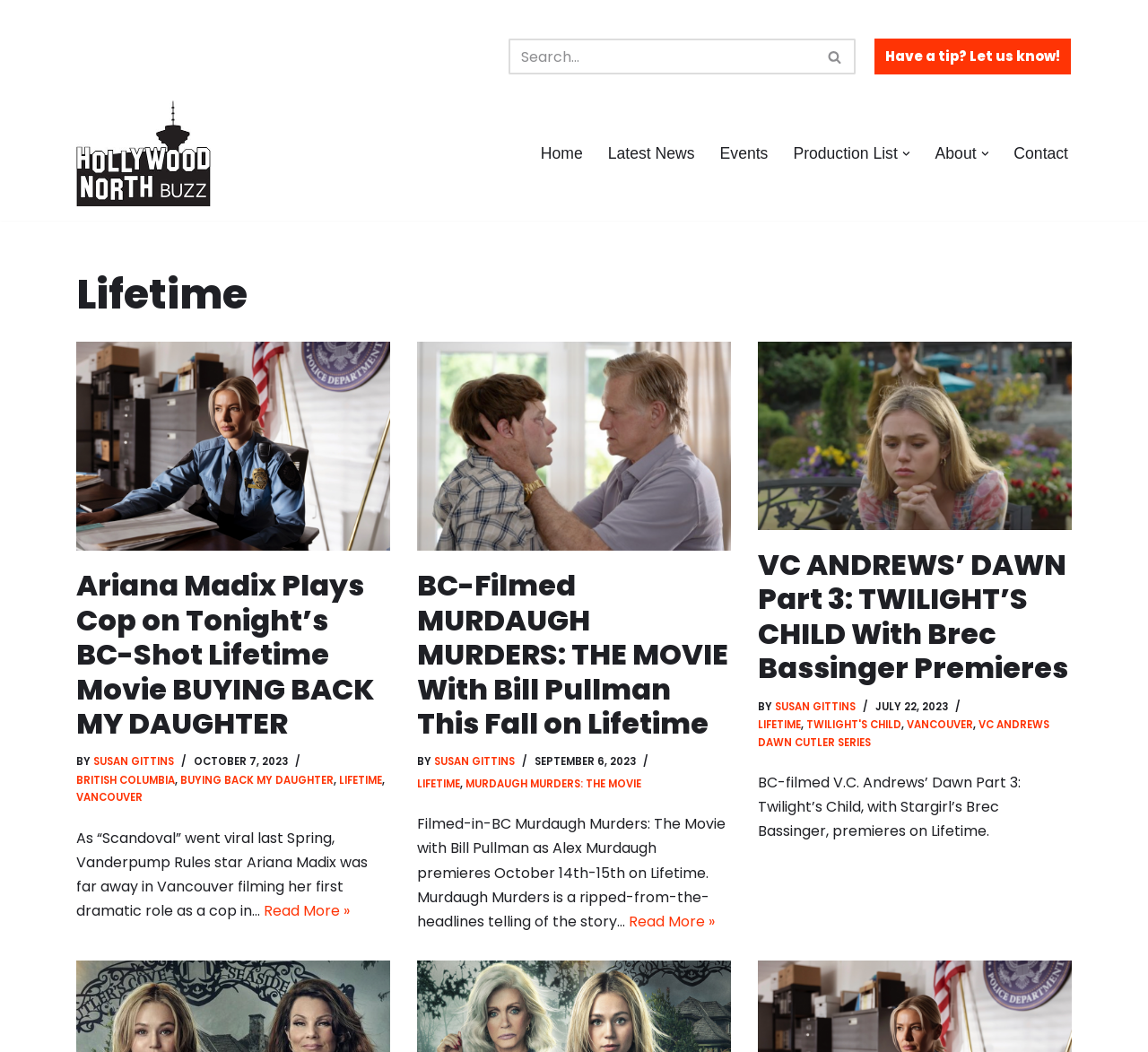Generate a thorough explanation of the webpage's elements.

The webpage is a blog or news site focused on the film and TV industry in Vancouver, specifically covering Lifetime movies and shows. At the top, there is a search bar and a link to skip to the content. Below that, there is a navigation menu with links to different sections of the site, including Home, Latest News, Events, Production List, About, and Contact.

The main content of the page is divided into three sections, each containing a news article or blog post. The first article is about Ariana Madix playing a cop in a Lifetime movie called "Buying Back My Daughter", which was filmed in Vancouver. The article includes a heading, a brief summary, and a "Read More" link.

The second article is about a Lifetime movie called "Murdaugh Murders: The Movie", which was also filmed in British Columbia and stars Bill Pullman. The article includes a heading, a brief summary, and a "Read More" link.

The third article is about the premiere of "VC Andrews' Dawn Part 3: Twilight's Child" on Lifetime, starring Brec Bassinger. The article includes a heading, a brief summary, and a "Read More" link.

Throughout the page, there are links to other articles and sections of the site, as well as images and icons, including a dropdown menu icon and a search icon. The overall layout is organized and easy to navigate, with clear headings and concise summaries of each article.